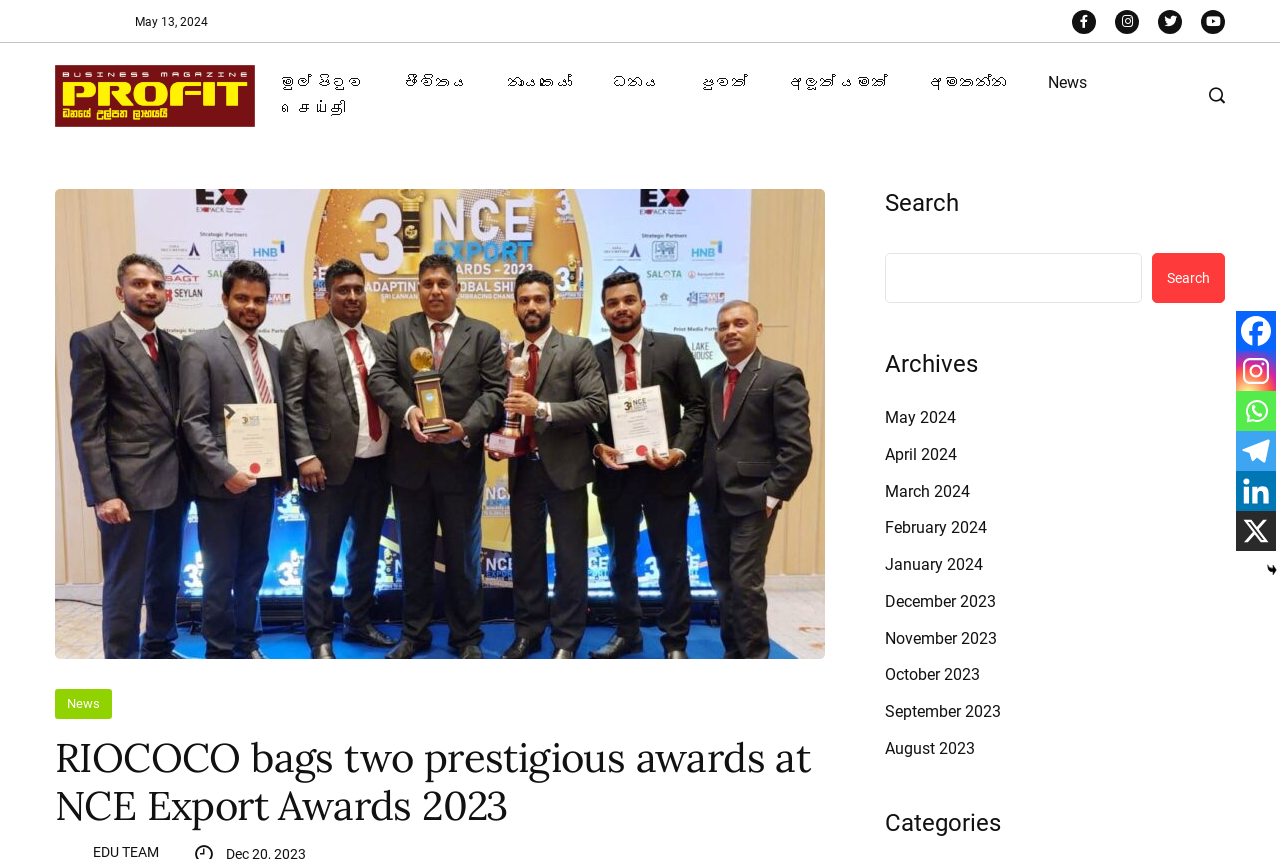Please find the bounding box coordinates (top-left x, top-left y, bottom-right x, bottom-right y) in the screenshot for the UI element described as follows: parent_node: Search name="s"

[0.691, 0.294, 0.892, 0.352]